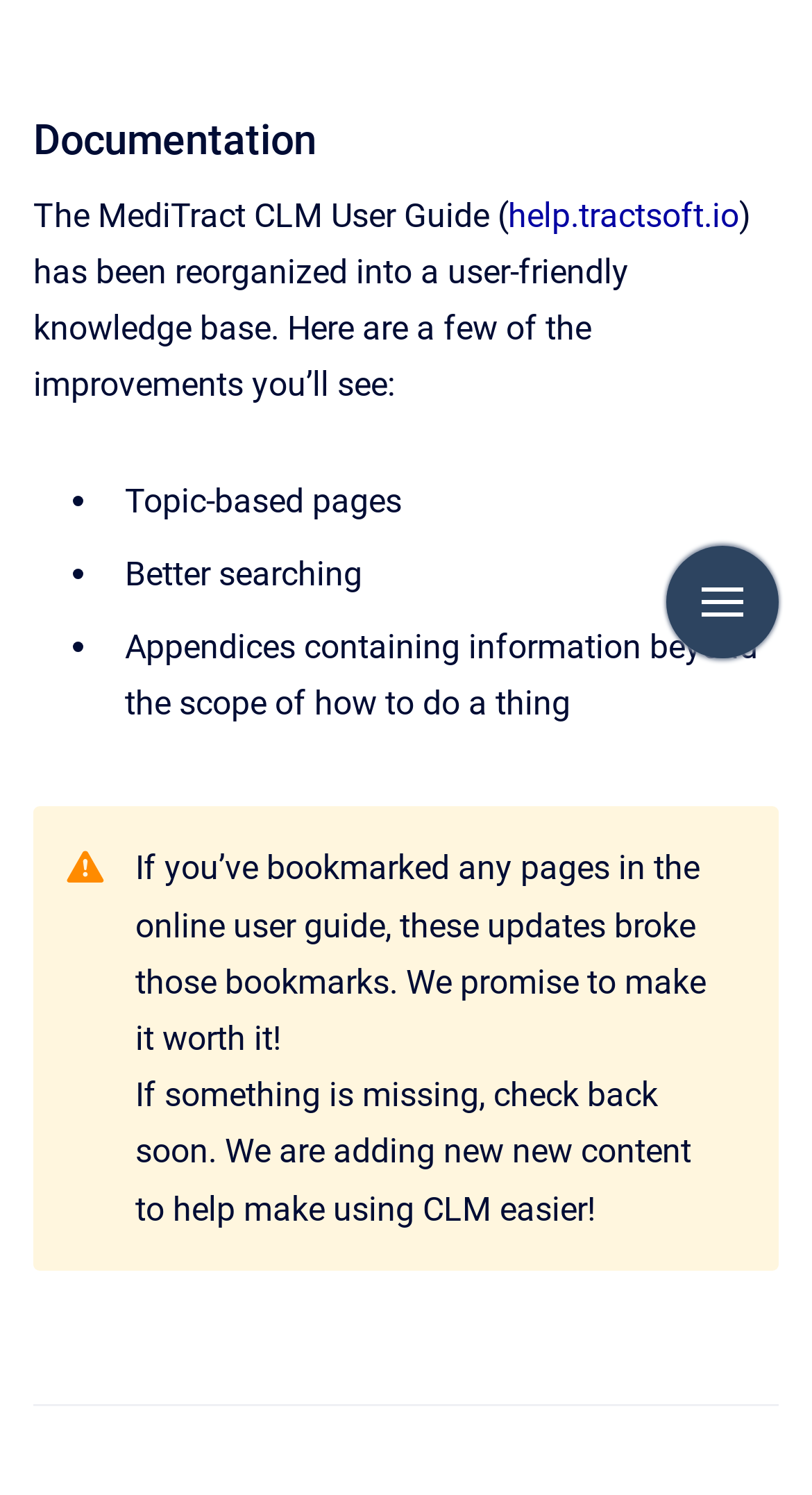Predict the bounding box of the UI element based on the description: "help.tractsoft.io". The coordinates should be four float numbers between 0 and 1, formatted as [left, top, right, bottom].

[0.626, 0.131, 0.91, 0.157]